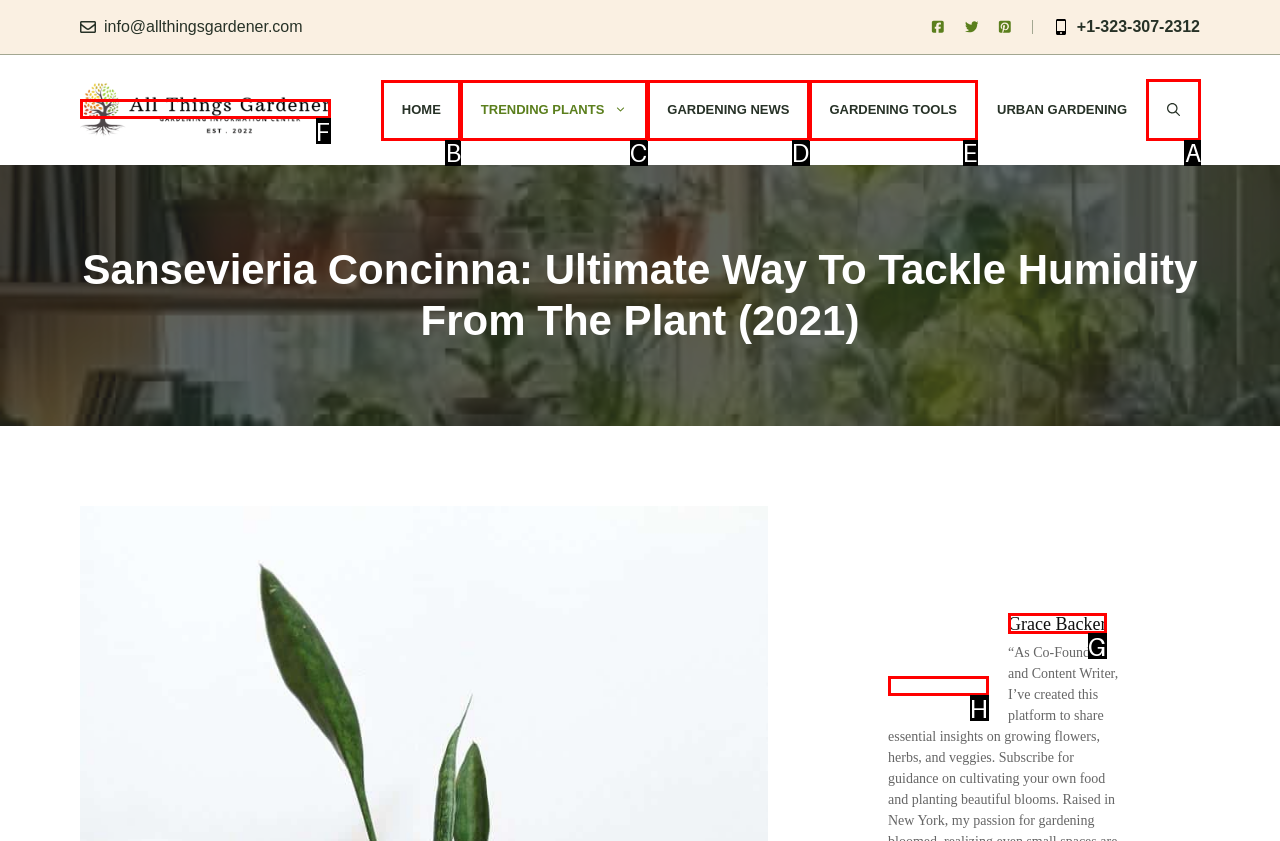Identify the correct letter of the UI element to click for this task: Search for something
Respond with the letter from the listed options.

A